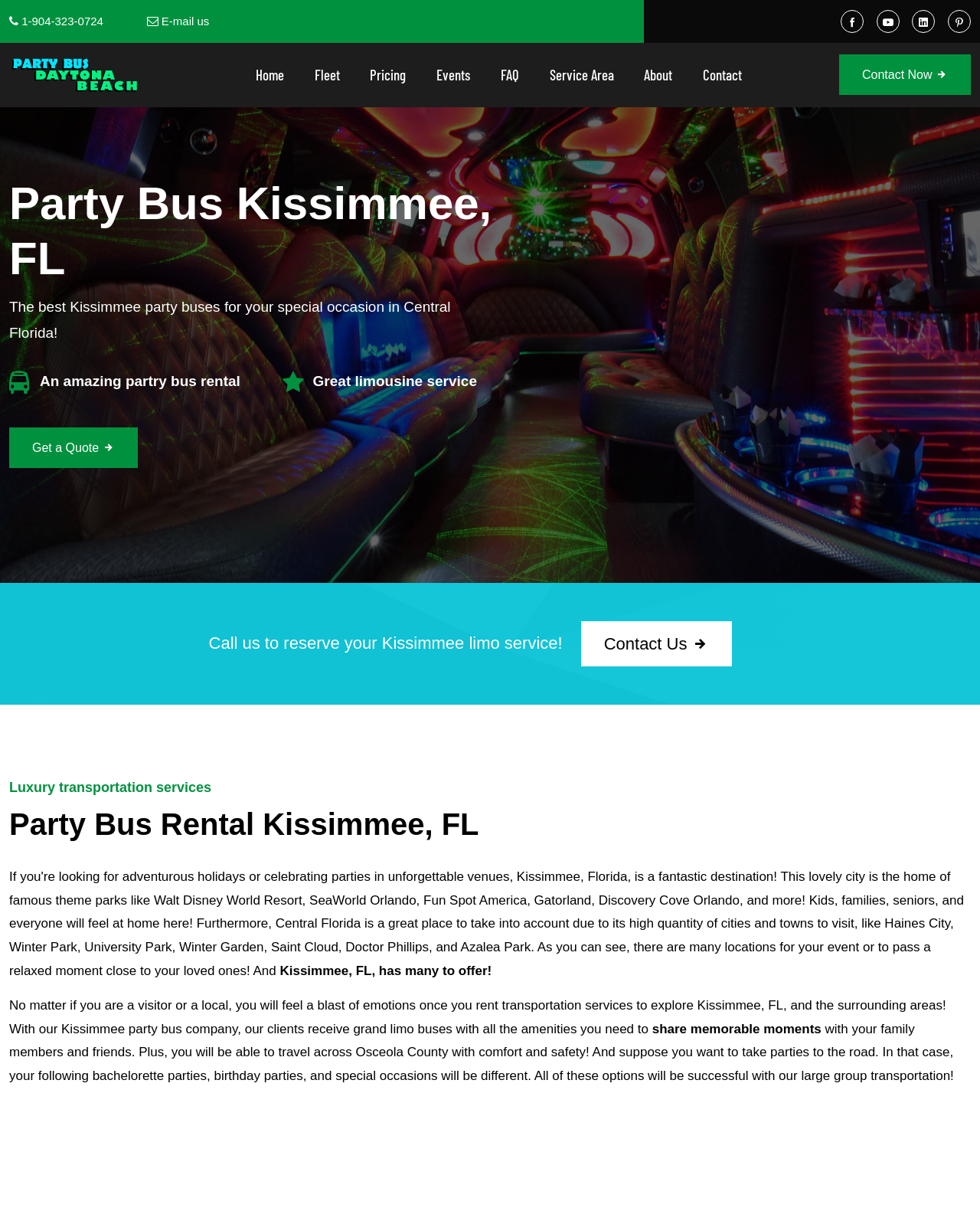From the webpage screenshot, identify the region described by Home. Provide the bounding box coordinates as (top-left x, top-left y, bottom-right x, bottom-right y), with each value being a floating point number between 0 and 1.

[0.261, 0.04, 0.29, 0.083]